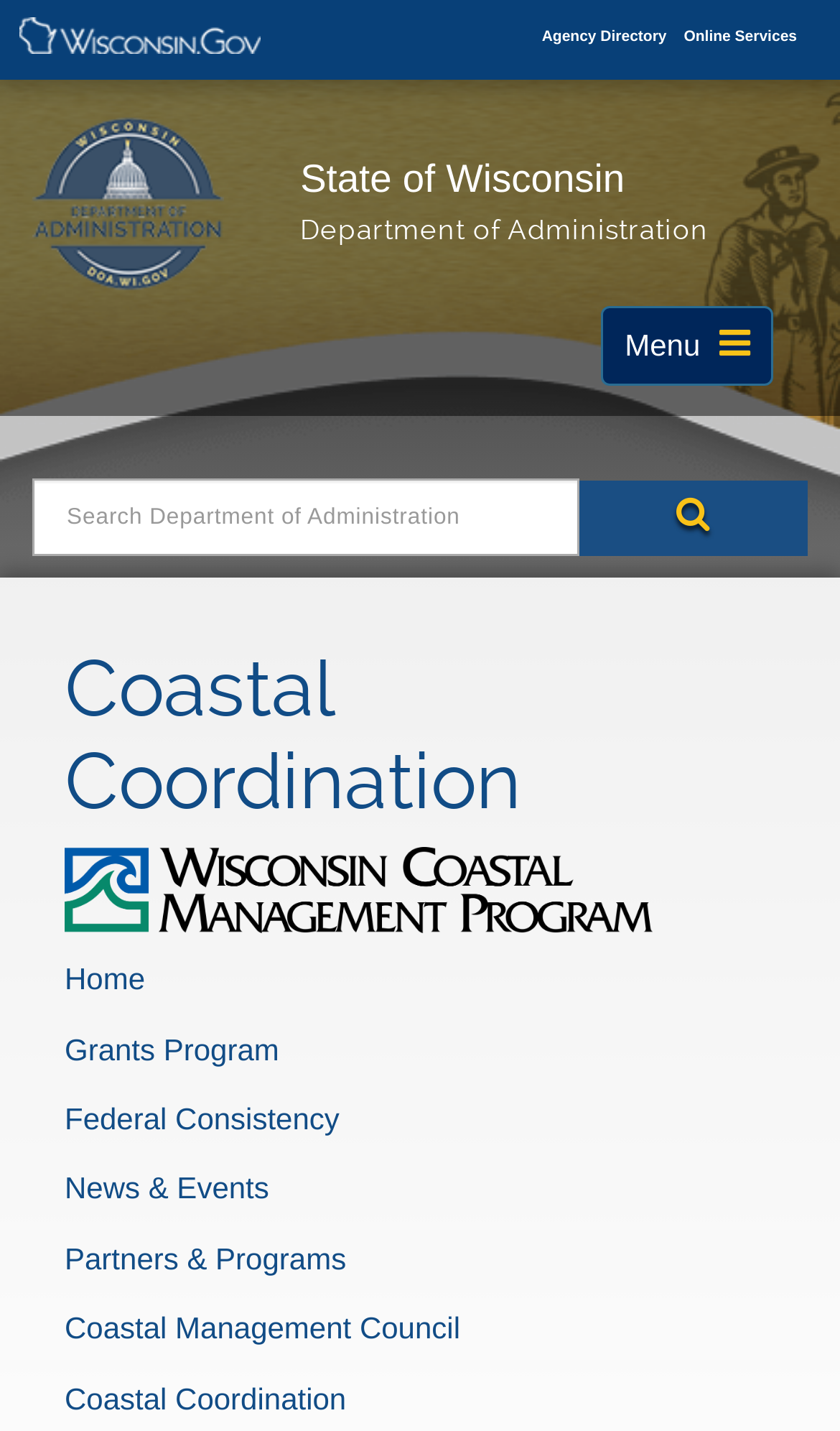What is the function of the button with the icon?
Can you provide an in-depth and detailed response to the question?

I found the answer by looking at the button with the icon, which has the text 'Toggle navigation Menu' next to it, indicating that the button is used to toggle the navigation menu.